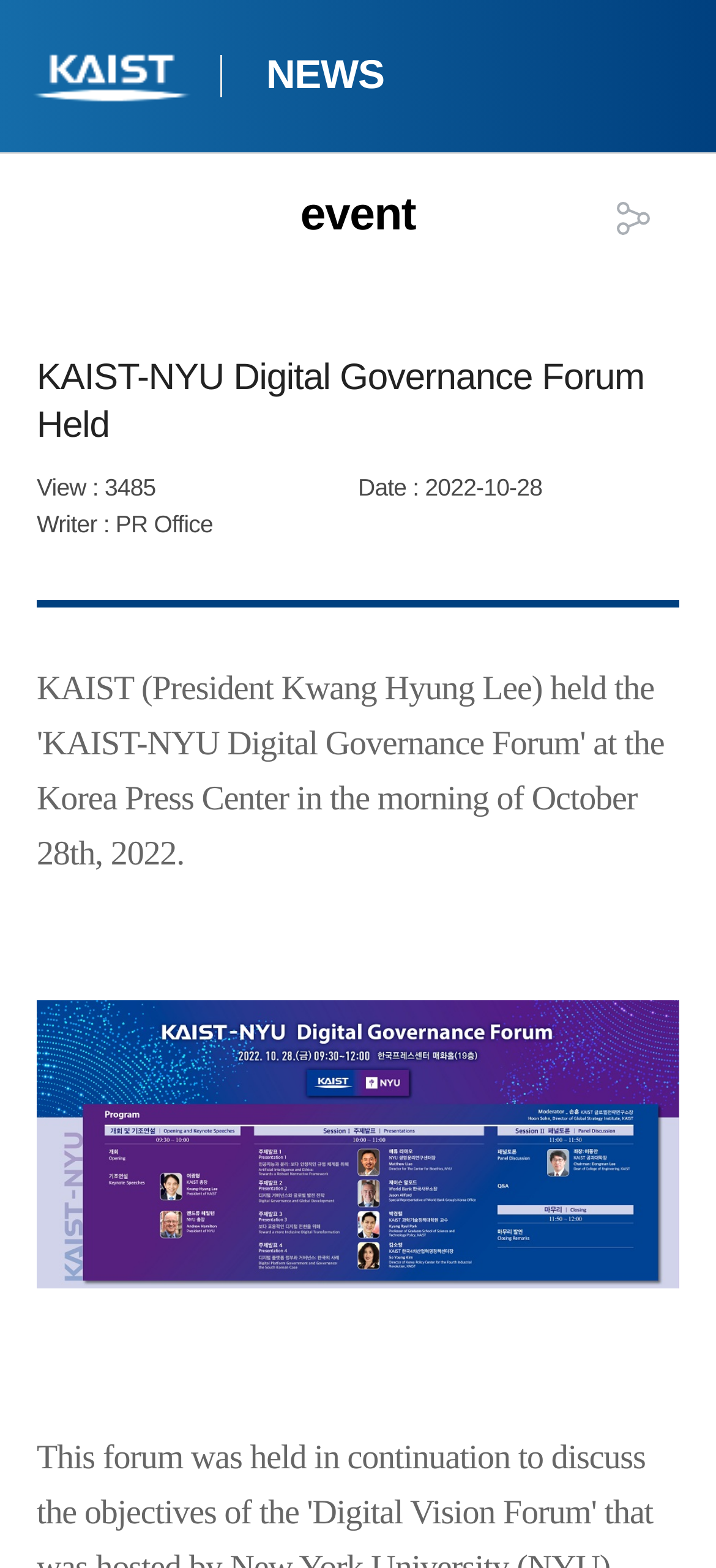Construct a comprehensive description capturing every detail on the webpage.

The webpage is titled "KAIST NEWS CENTER" and appears to be a news article page. At the top, there is a heading "KAIST" with a link to the main KAIST website, situated at the top-left corner of the page. Next to it, there is another link "NEWS" at the top-center of the page.

Below the top heading, there is a button "공유" (meaning "share" in Korean) located at the top-right corner of the page. Underneath the button, there is a heading "event" at the top-center of the page.

The main content of the page is an article about the "KAIST-NYU Digital Governance Forum" held recently. The article title is "KAIST-NYU Digital Governance Forum Held" and is situated at the top-left of the main content area. Below the title, there are several lines of text providing details about the event, including a "View" button, the number of views (3485), the date of the event (2022-10-28), and the writer of the article (PR Office).

At the bottom of the page, there is a large image of the "KAIST-NYU Digital Governance Forum Poster" that takes up most of the width of the page.